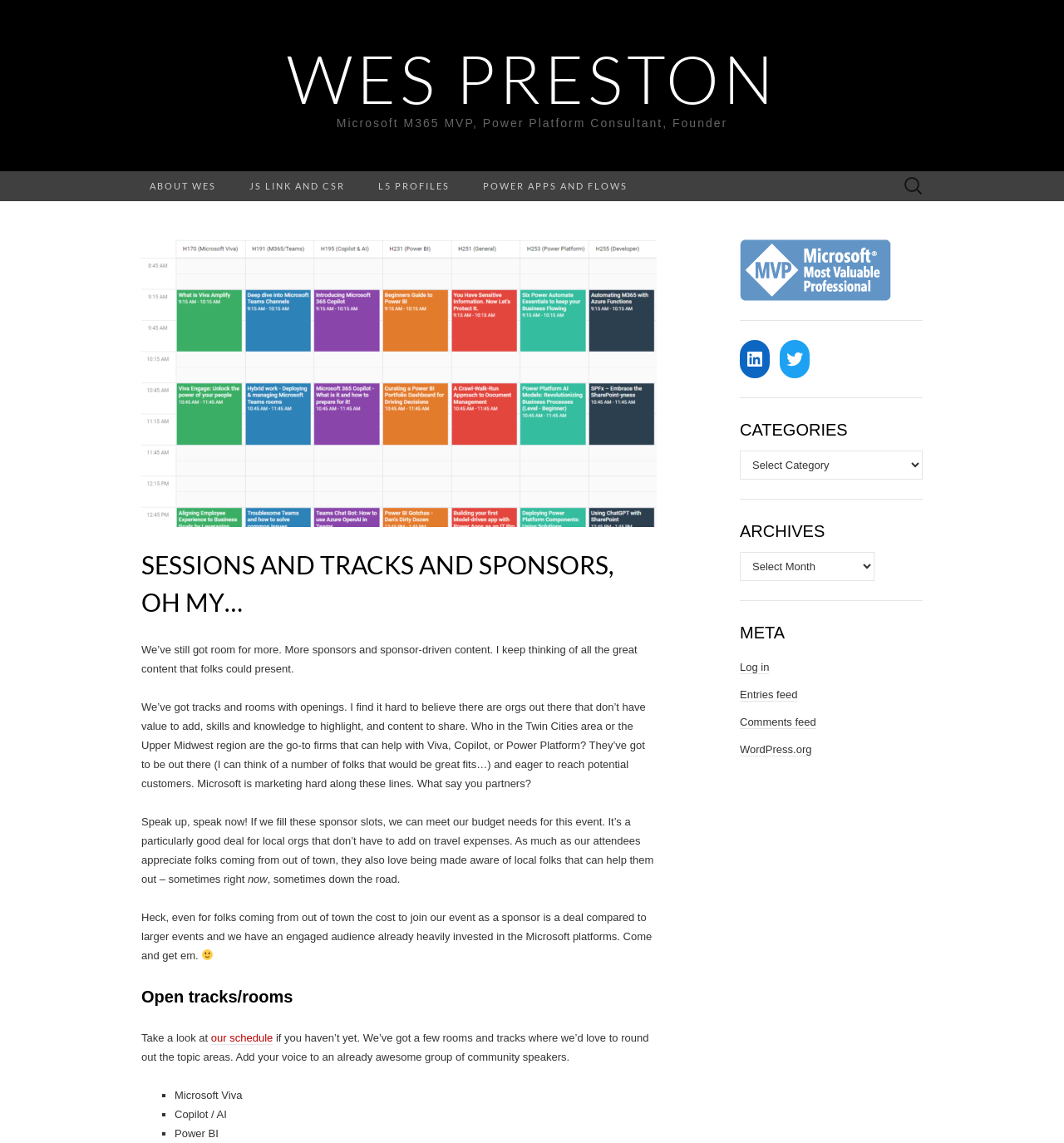Calculate the bounding box coordinates for the UI element based on the following description: "Feed". Ensure the coordinates are four float numbers between 0 and 1, i.e., [left, top, right, bottom].

None